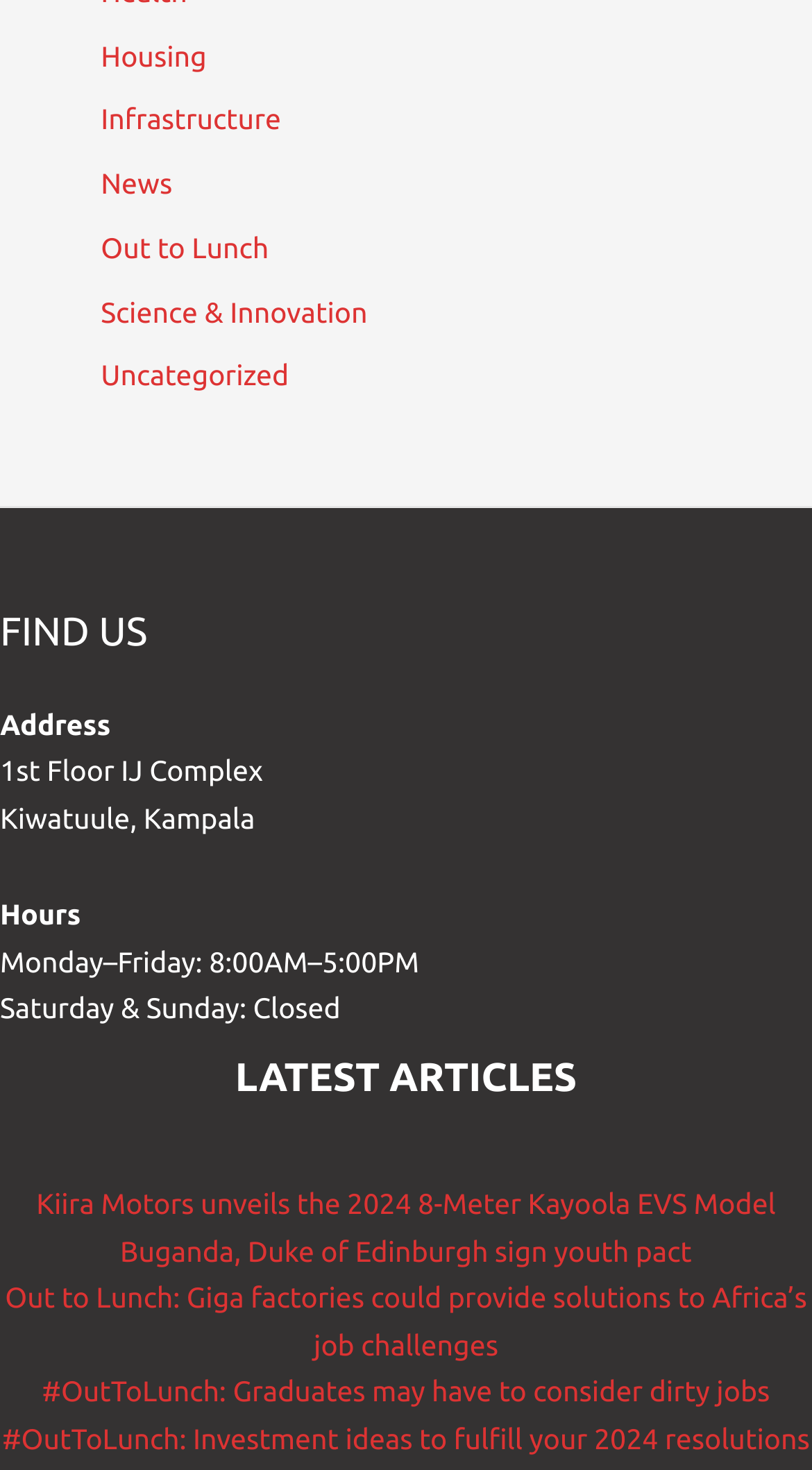Please pinpoint the bounding box coordinates for the region I should click to adhere to this instruction: "Click on Housing".

[0.124, 0.026, 0.255, 0.049]